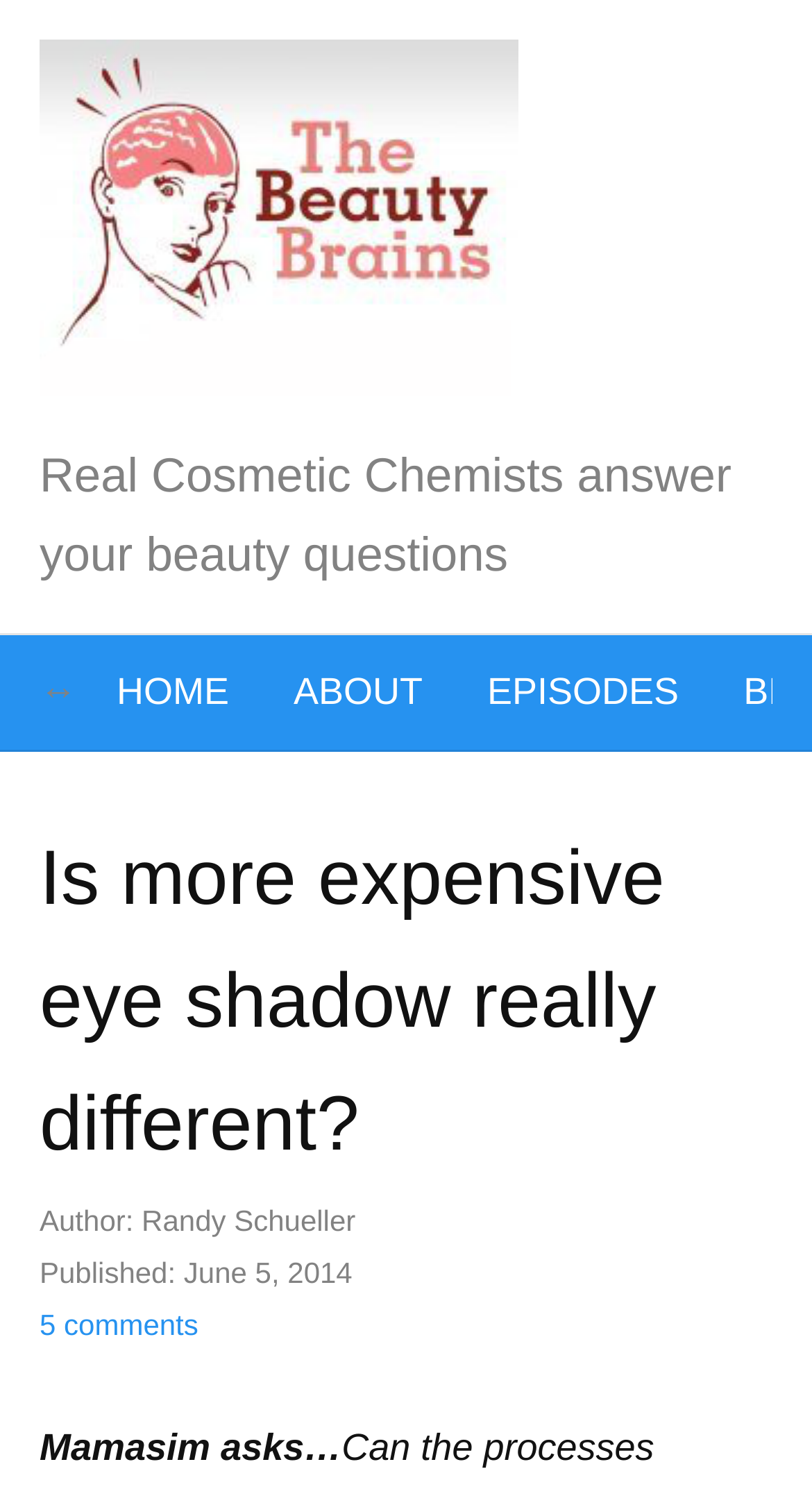Locate the UI element described as follows: "Menu". Return the bounding box coordinates as four float numbers between 0 and 1 in the order [left, top, right, bottom].

None